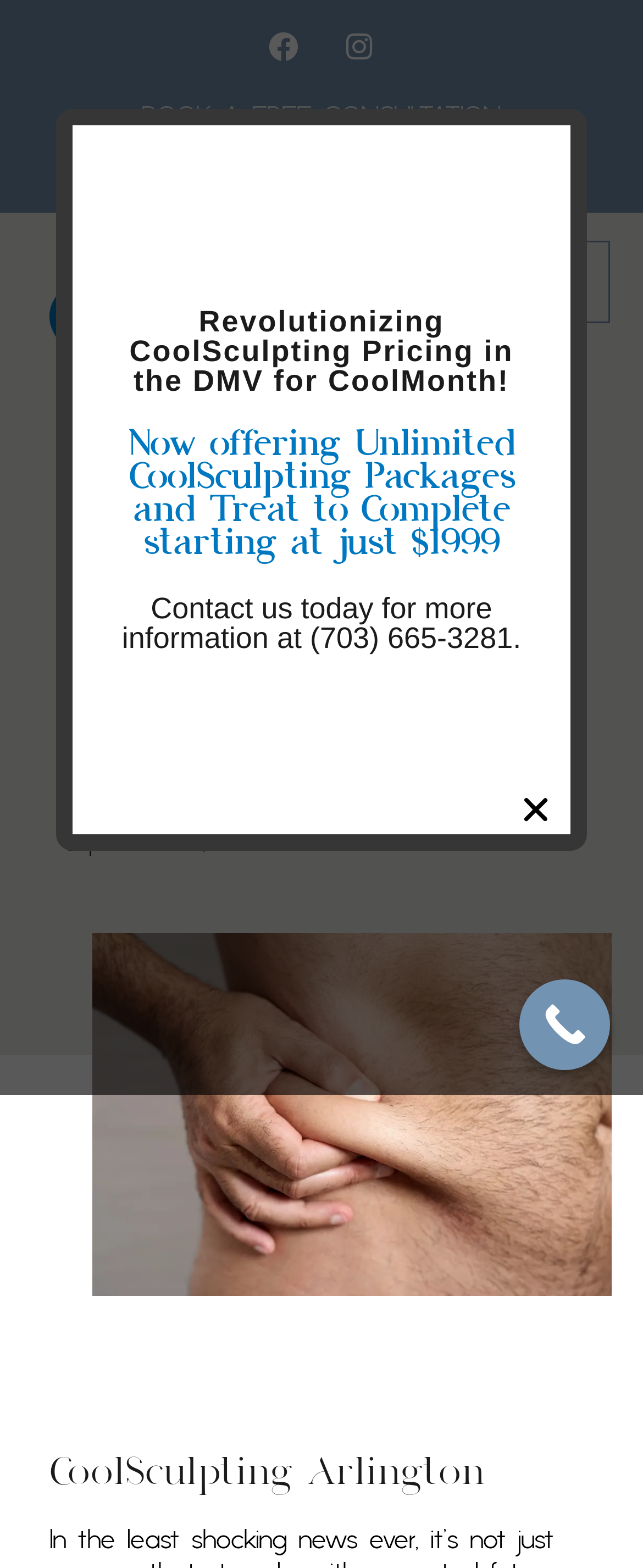Give the bounding box coordinates for this UI element: "Call Now Button". The coordinates should be four float numbers between 0 and 1, arranged as [left, top, right, bottom].

[0.808, 0.625, 0.949, 0.682]